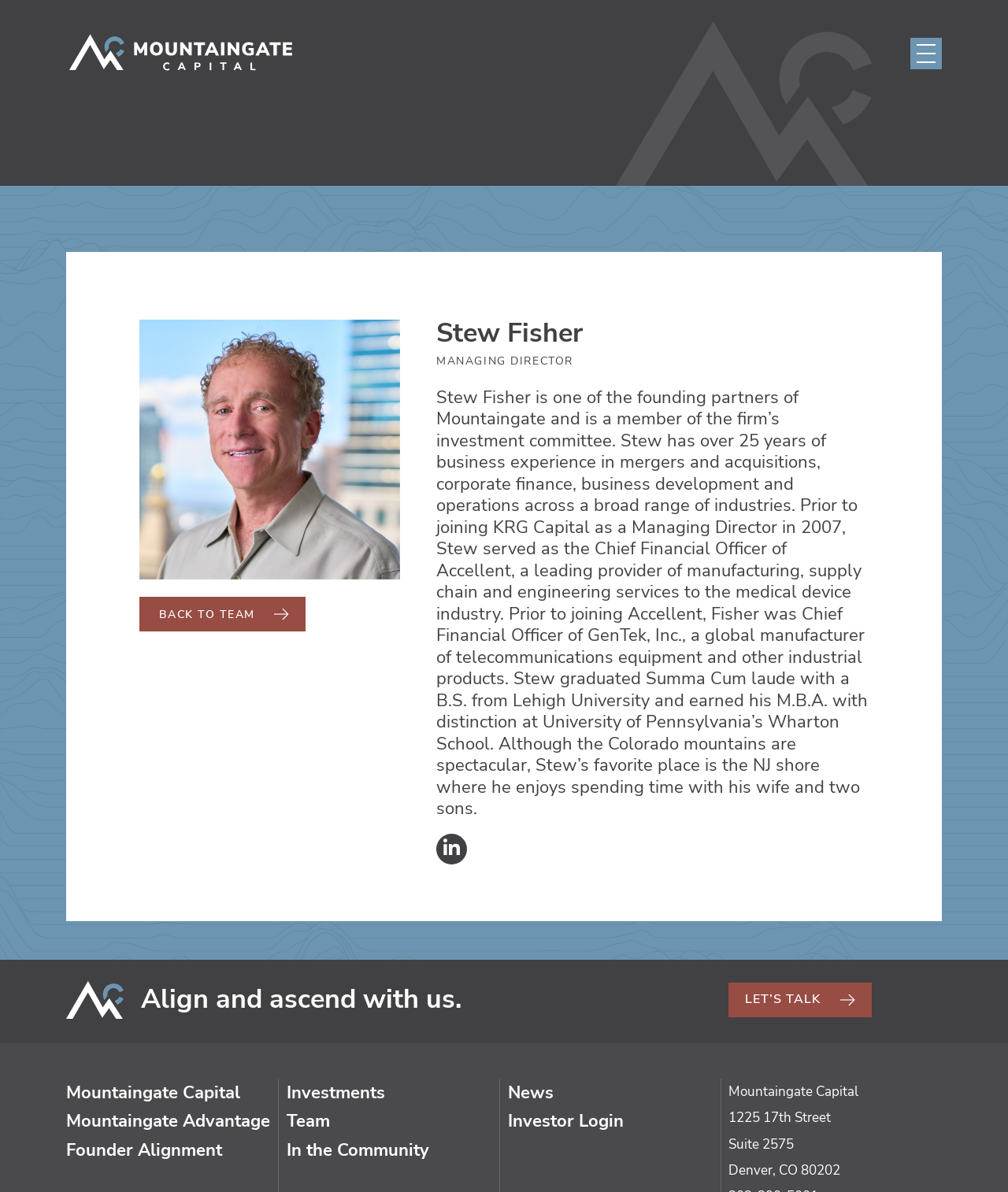Create a detailed summary of all the visual and textual information on the webpage.

The webpage is about Stew Fisher, a managing director and one of the founding partners of Mountaingate Capital, a private equity firm in Denver. At the top left of the page, there is a logo of Mountaingate Capital, which is also a link. To the right of the logo, there is a link with no text. 

Below the top section, there is a main content area that occupies most of the page. In this area, there is a large image on the left side, followed by a link to "BACK TO TEAM" and a heading that reads "Stew Fisher". Below the heading, there is a text that describes Stew Fisher's role and experience, which includes his background in mergers and acquisitions, corporate finance, and business development across various industries. 

To the right of the text, there is a link to Stew Fisher's LinkedIn profile. At the bottom of the main content area, there is a section with a heading that reads "Align and ascend with us." Below this heading, there is a link to "LET'S TALK". 

At the bottom of the page, there is a footer section that contains several links, including "Mountaingate Capital", "Mountaingate Advantage", "Founder Alignment", "Investments", "Team", "In the Community", "News", and "Investor Login". There is also a link to the firm's address, "1225 17th Street Suite 2575 Denver, CO 80202". Additionally, there is a logo of Mountaingate Capital in the footer section, which is also a link.